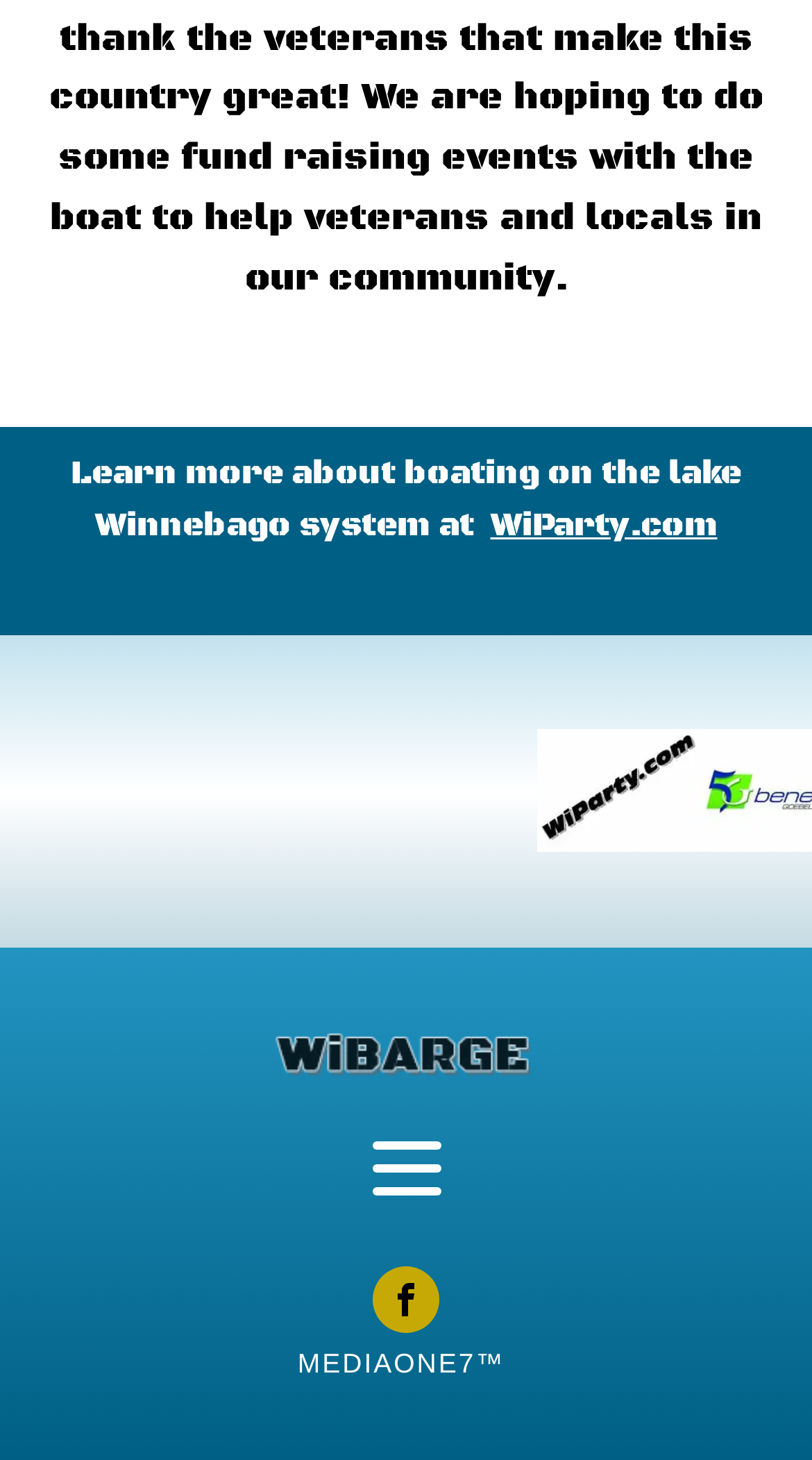Examine the screenshot and answer the question in as much detail as possible: What is the name of the lake mentioned on the webpage?

The webpage mentions 'boating on the lake Winnebago system' in the link 'Learn more about boating on the lake Winnebago system at WiParty.com', which indicates that the lake mentioned is Winnebago.